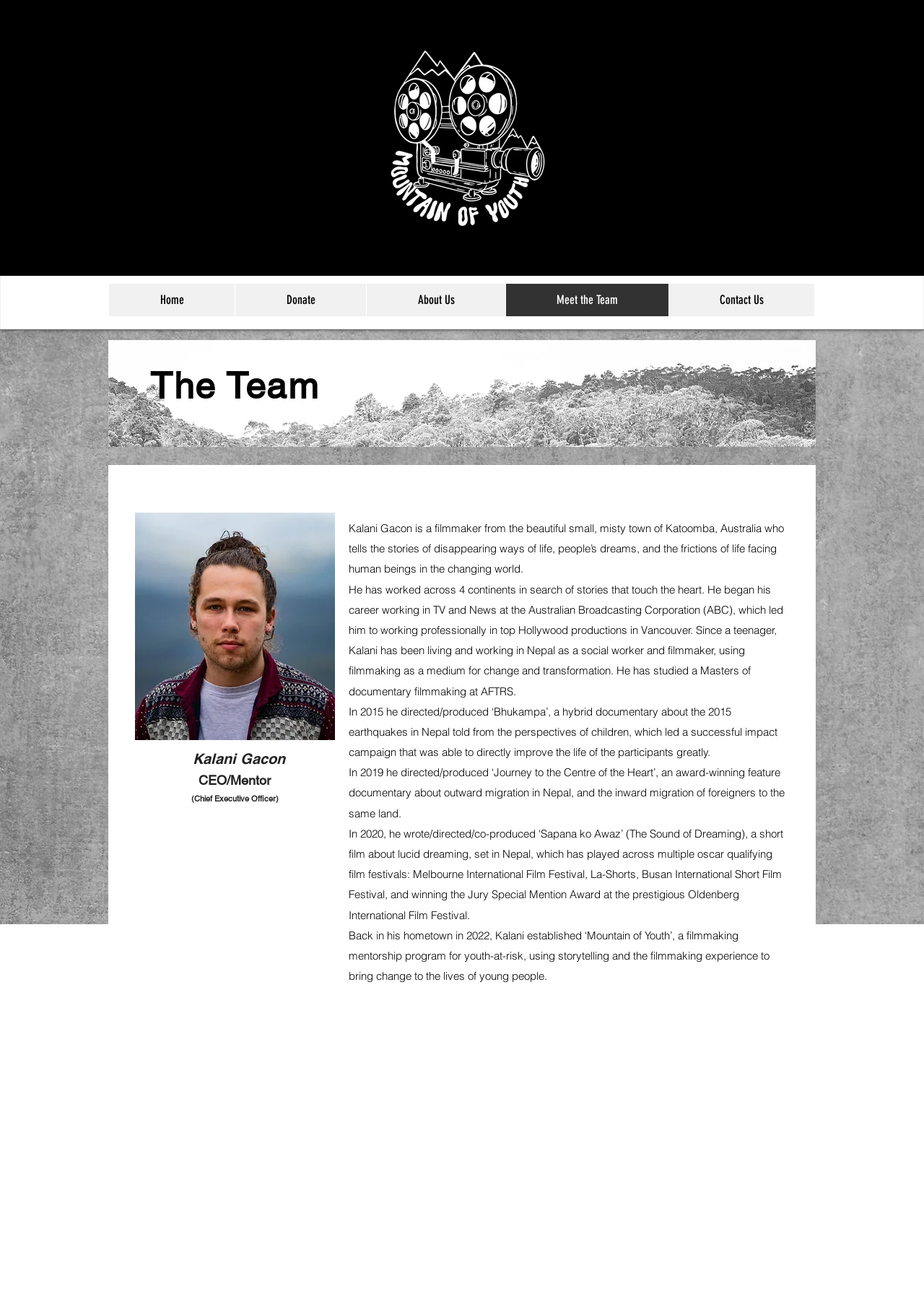What is the name of the documentary directed by Kalani Gacon in 2015?
Using the image provided, answer with just one word or phrase.

Bhukampa